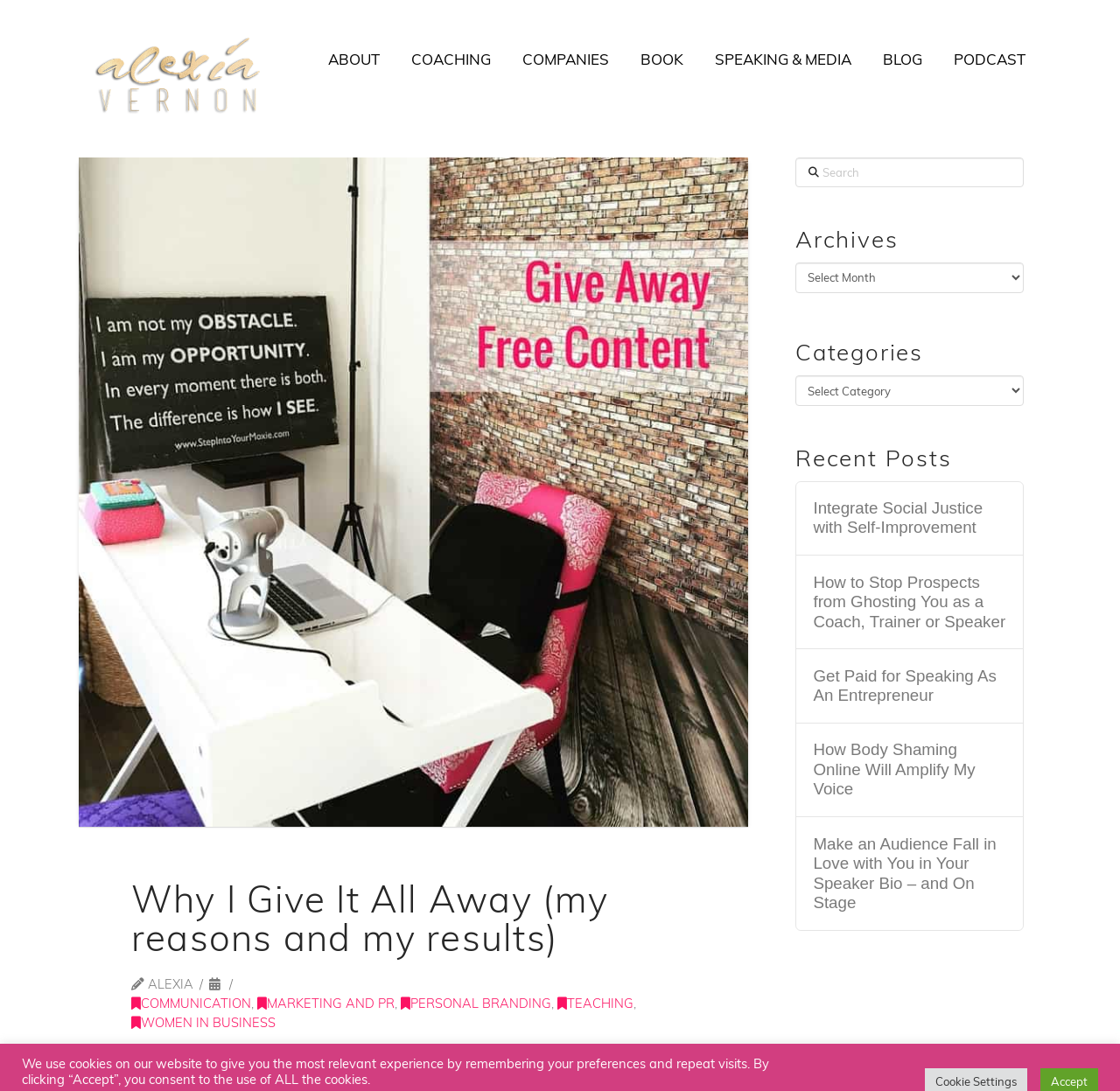Describe the webpage in detail, including text, images, and layout.

This webpage appears to be a personal blog or website of Alexia Vernon, a coach, speaker, and author. At the top left corner, there is a link to her name, accompanied by an image of herself. 

To the right of her name, there is a navigation menu with links to various sections of her website, including "ABOUT", "COACHING", "COMPANIES", "BOOK", "SPEAKING & MEDIA", "BLOG", and "PODCAST". 

Below the navigation menu, there is a header section with a title "Why I Give It All Away (my reasons and my results)" and a subheading "ALEXIA" with a timestamp. 

Underneath the header section, there are links to various topics, including "COMMUNICATION", "MARKETING AND PR", "PERSONAL BRANDING", "TEACHING", and "WOMEN IN BUSINESS", separated by commas. 

On the right side of the page, there is a complementary section with a search bar at the top, followed by headings for "Archives", "Categories", and "Recent Posts". Below the headings, there are corresponding dropdown menus and links to recent posts, including "Integrate Social Justice with Self-Improvement", "How to Stop Prospects from Ghosting You as a Coach, Trainer or Speaker", and others. 

At the very bottom of the page, there is a notice about the use of cookies on the website.